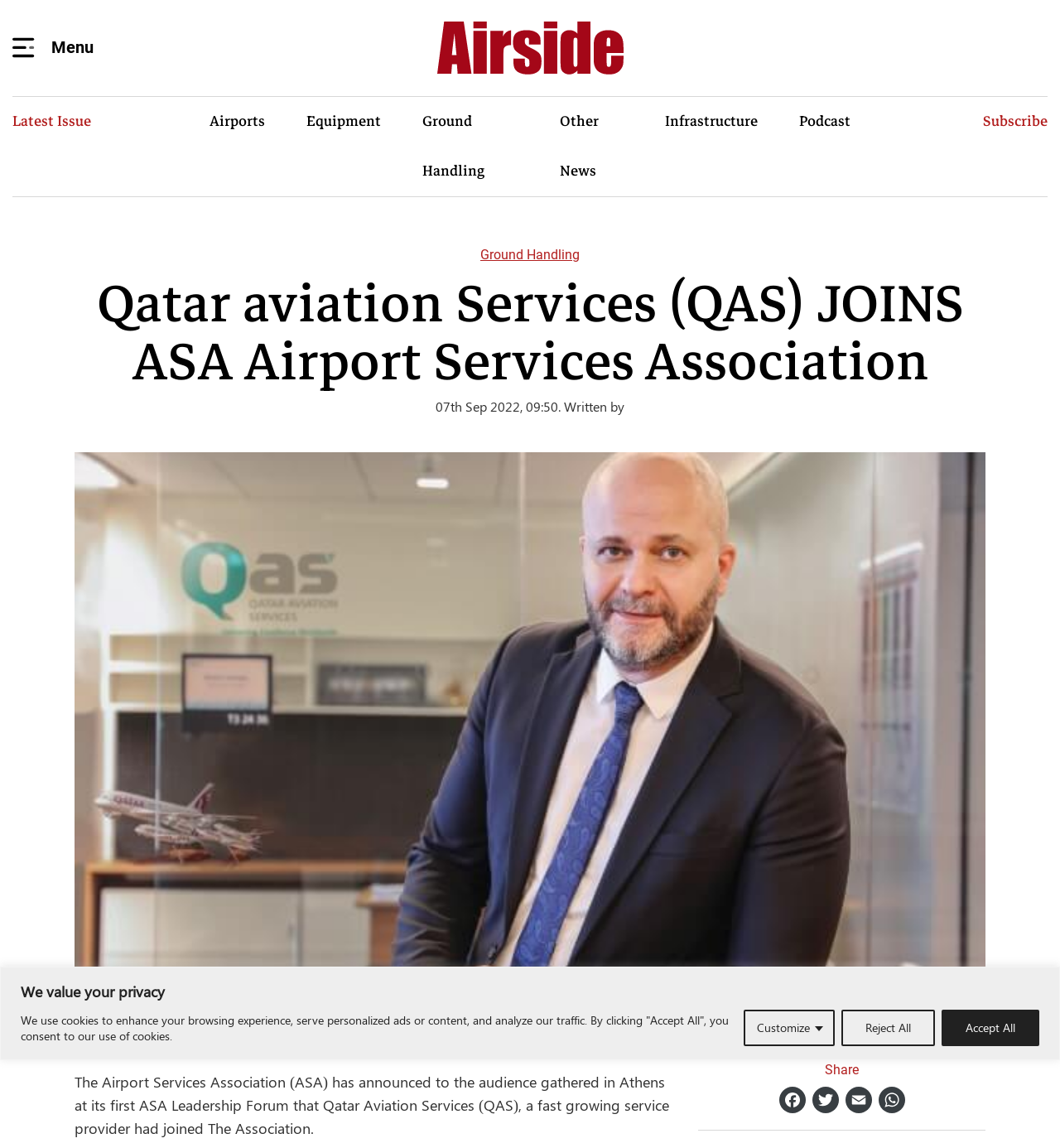Please determine the bounding box coordinates of the section I need to click to accomplish this instruction: "Click on Airside International".

[0.412, 0.015, 0.588, 0.069]